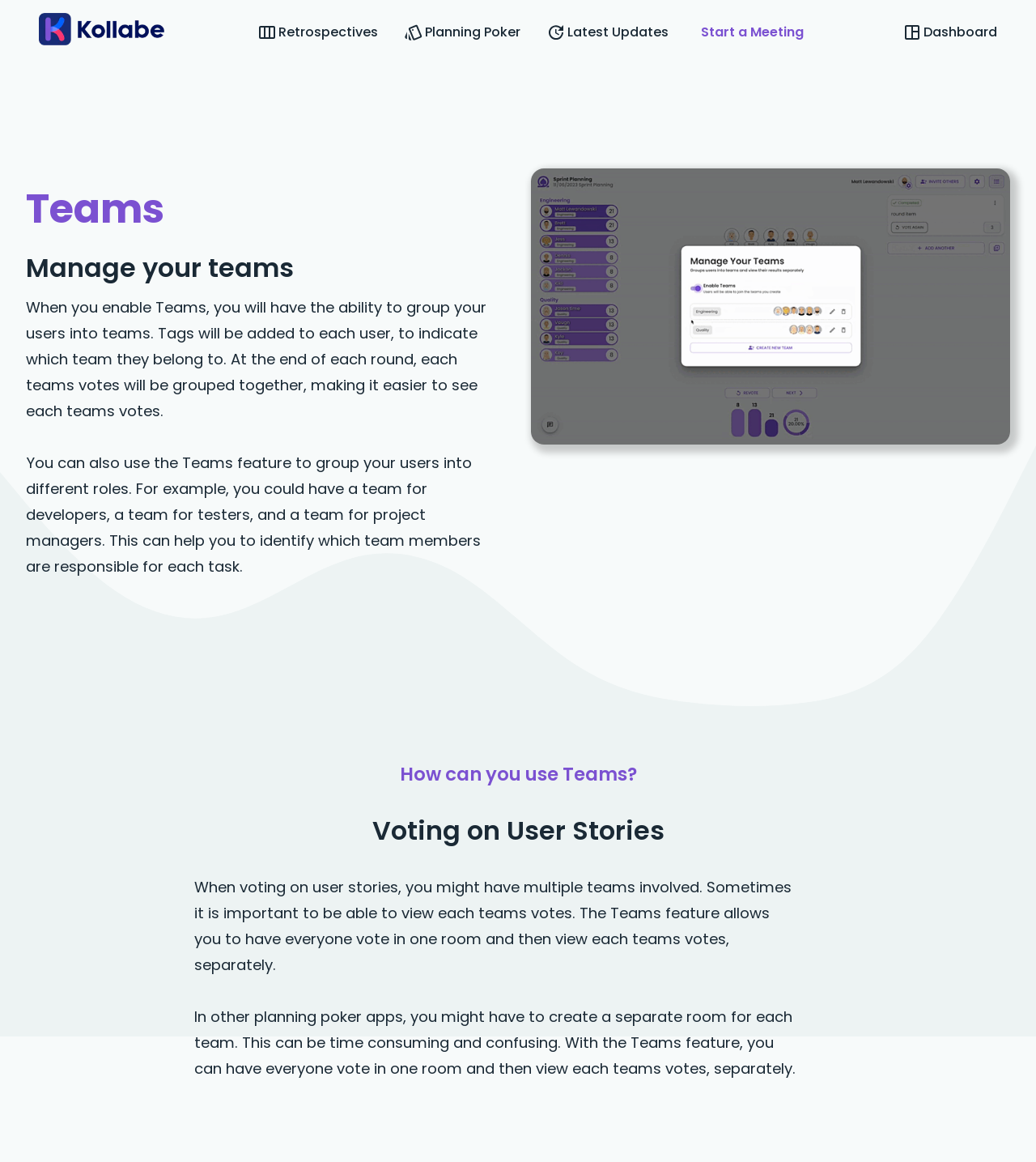Identify the bounding box of the HTML element described here: "Dashboard". Provide the coordinates as four float numbers between 0 and 1: [left, top, right, bottom].

[0.871, 0.019, 0.962, 0.037]